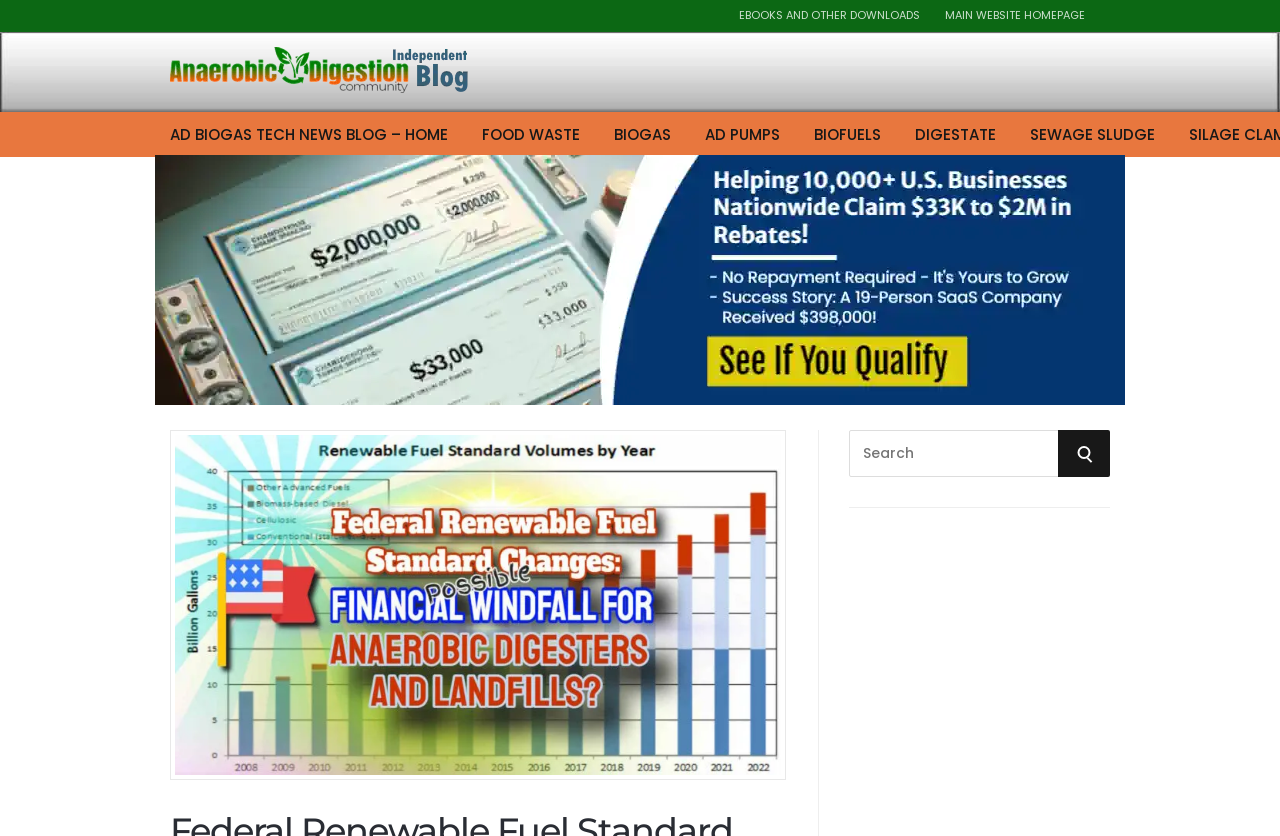Generate a thorough description of the webpage.

The webpage appears to be a blog or news article focused on the topic of renewable fuel standards and their potential impact on anaerobic digesters and landfills. 

At the top of the page, there are several links, including "EBOOKS AND OTHER DOWNLOADS" and "MAIN WEBSITE HOMEPAGE", positioned horizontally across the page. Below these links, there is a logo for the "Anaerobic Digestion Blog" accompanied by an image. 

To the right of the logo, there are several links arranged vertically, including "AD BIOGAS TECH NEWS BLOG – HOME", "FOOD WASTE", "BIOGAS", "AD PUMPS", "BIOFUELS", "DIGESTATE", and "SEWAGE SLUDGE". 

Further down the page, there is a banner for "ERTG Claims Service" with an accompanying image. Below the banner, there is a large image with the text "Renewable Fuel Standard NFS Changes: Possible Windfall?".

On the right side of the image, there is a search bar with a label "Search for:" and a "SEARCH" button. Below the search bar, there is a link that indicates "Unable to play media."